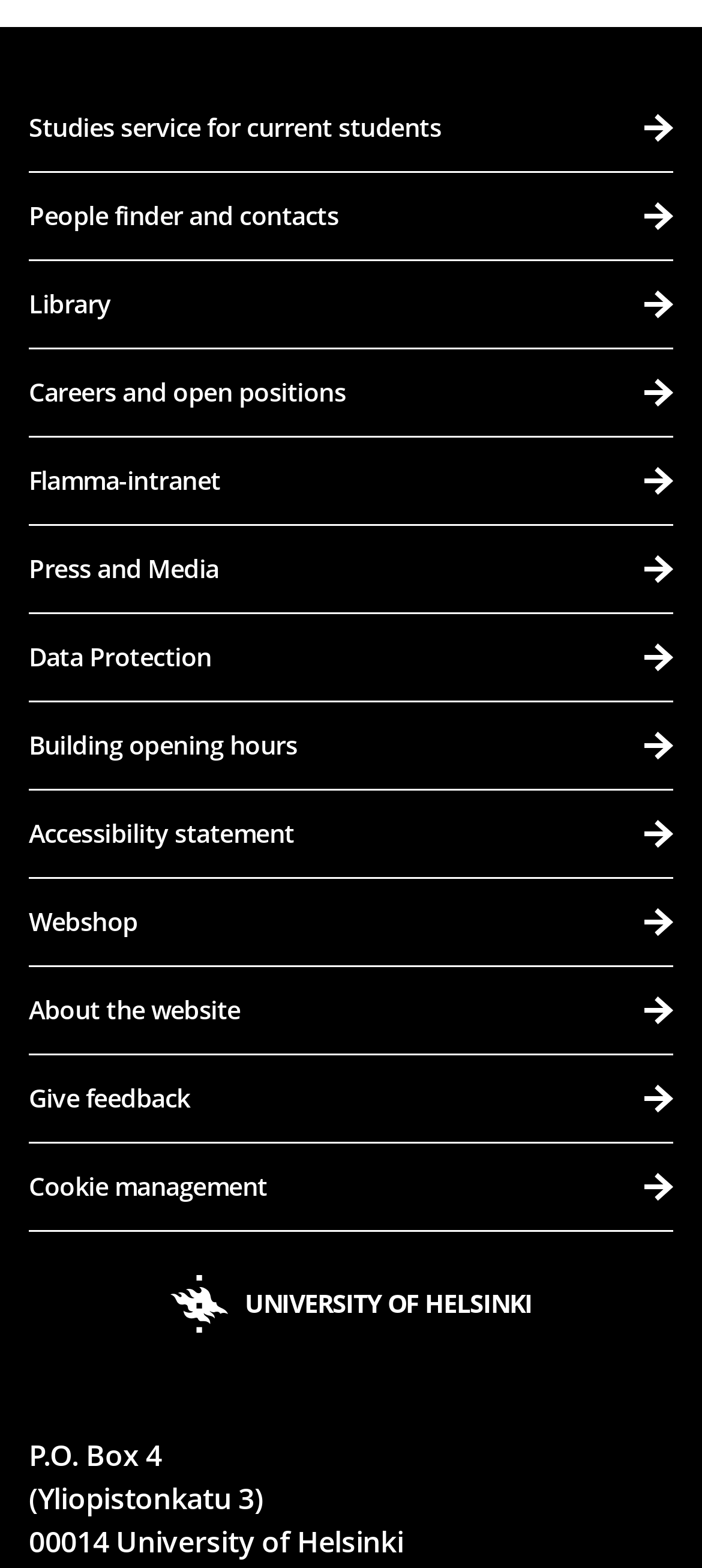Specify the bounding box coordinates of the element's region that should be clicked to achieve the following instruction: "Explore Careers and open positions". The bounding box coordinates consist of four float numbers between 0 and 1, in the format [left, top, right, bottom].

[0.041, 0.223, 0.959, 0.279]